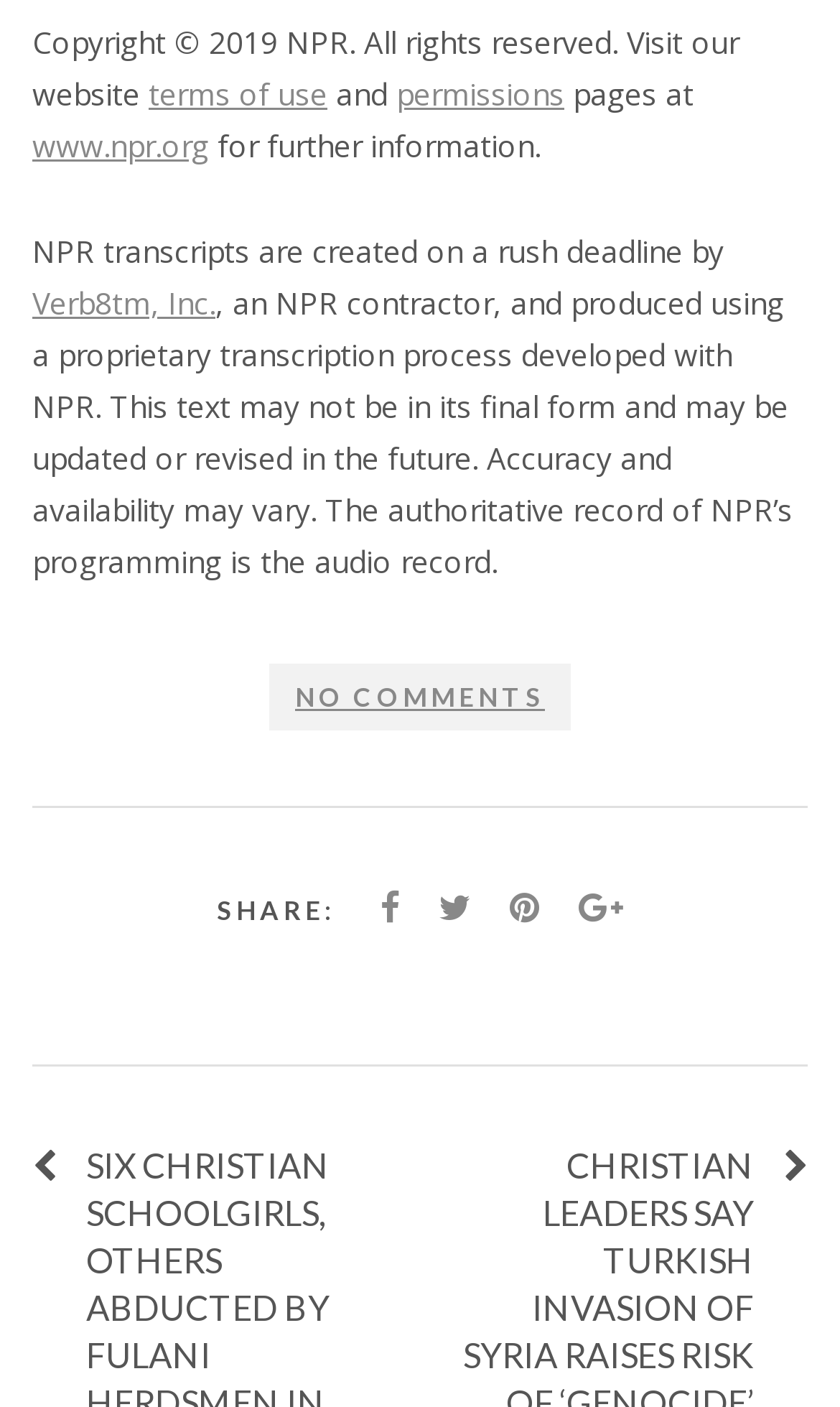Locate the UI element described as follows: "parent_node: SHARE:". Return the bounding box coordinates as four float numbers between 0 and 1 in the order [left, top, right, bottom].

[0.435, 0.63, 0.494, 0.659]